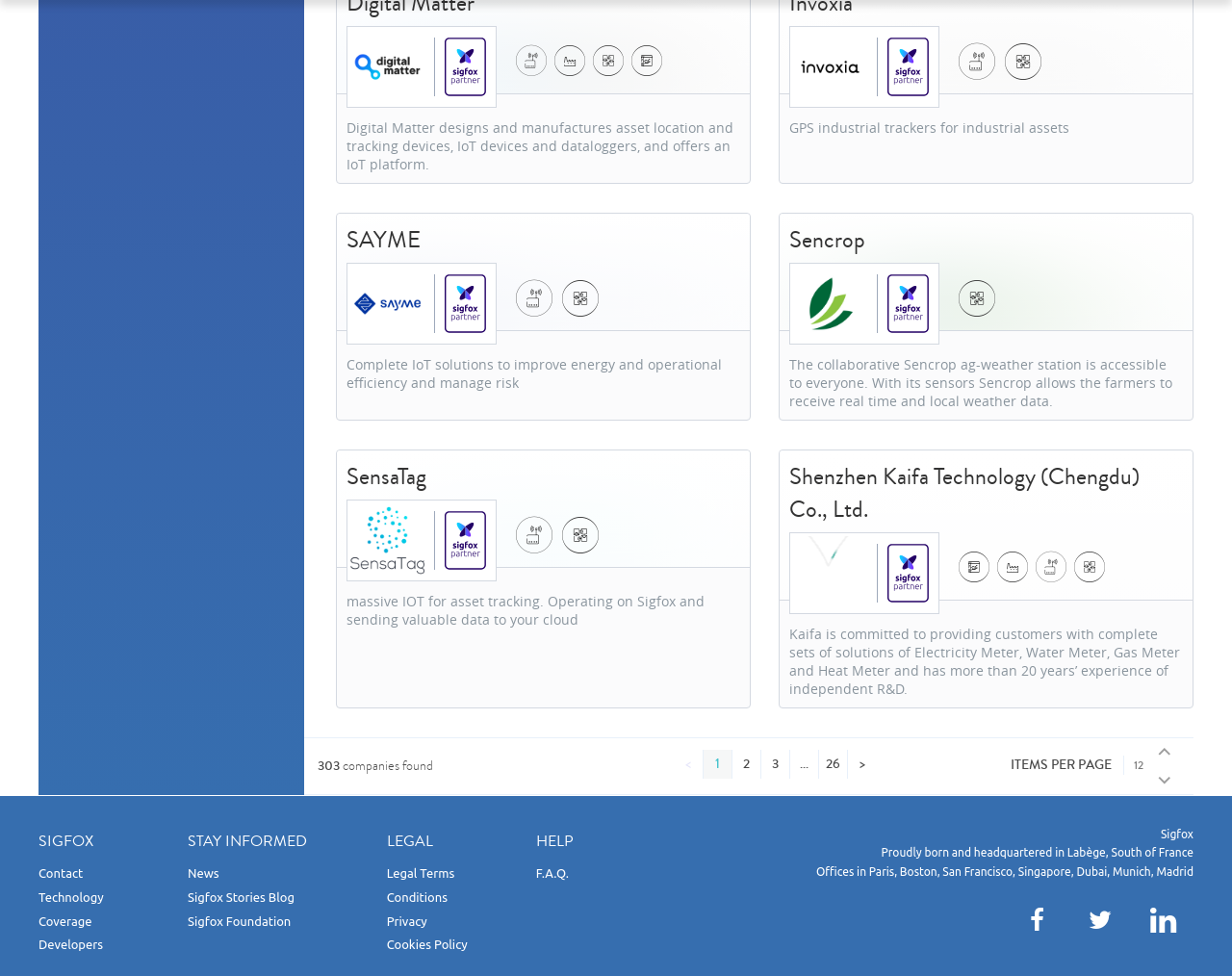Using the elements shown in the image, answer the question comprehensively: How many companies are found?

I found a LayoutTable element with a StaticText element containing the text '303' and another StaticText element containing the text 'companies found'. Therefore, I can conclude that 303 companies are found.